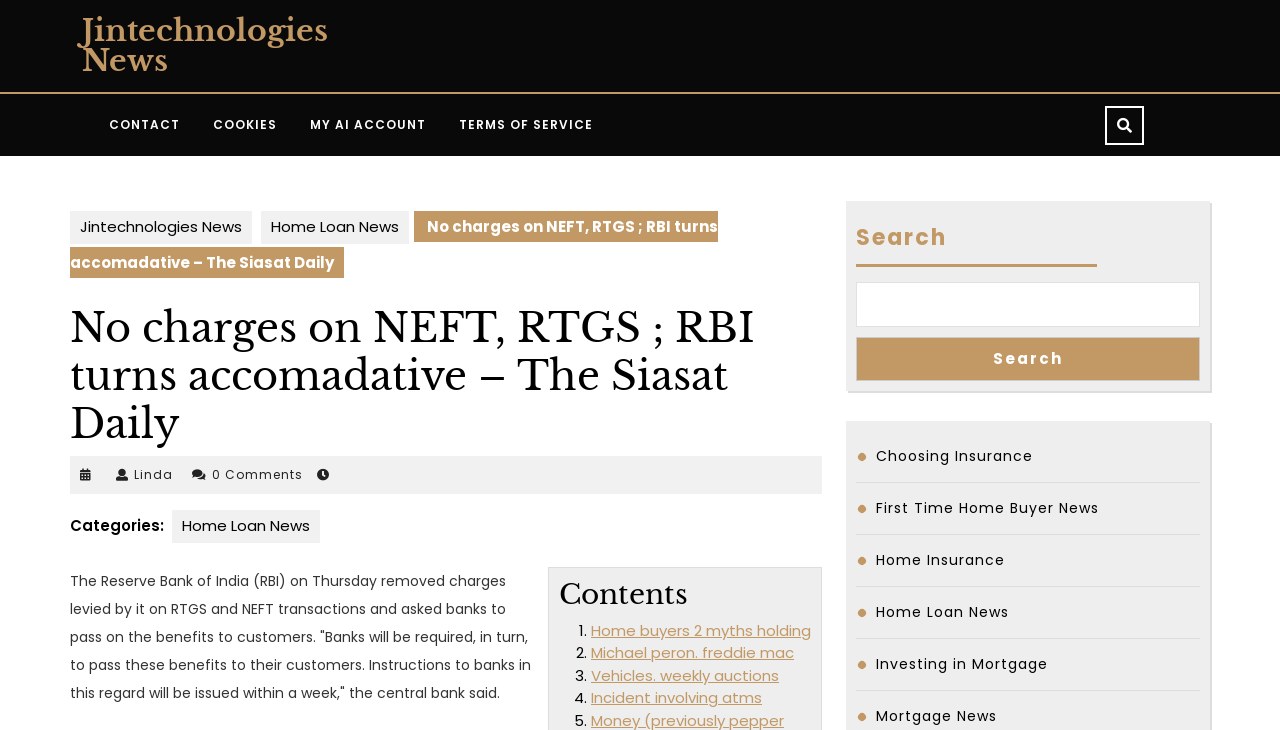Please identify the bounding box coordinates of the element's region that needs to be clicked to fulfill the following instruction: "Read Home Loan News". The bounding box coordinates should consist of four float numbers between 0 and 1, i.e., [left, top, right, bottom].

[0.204, 0.29, 0.32, 0.334]